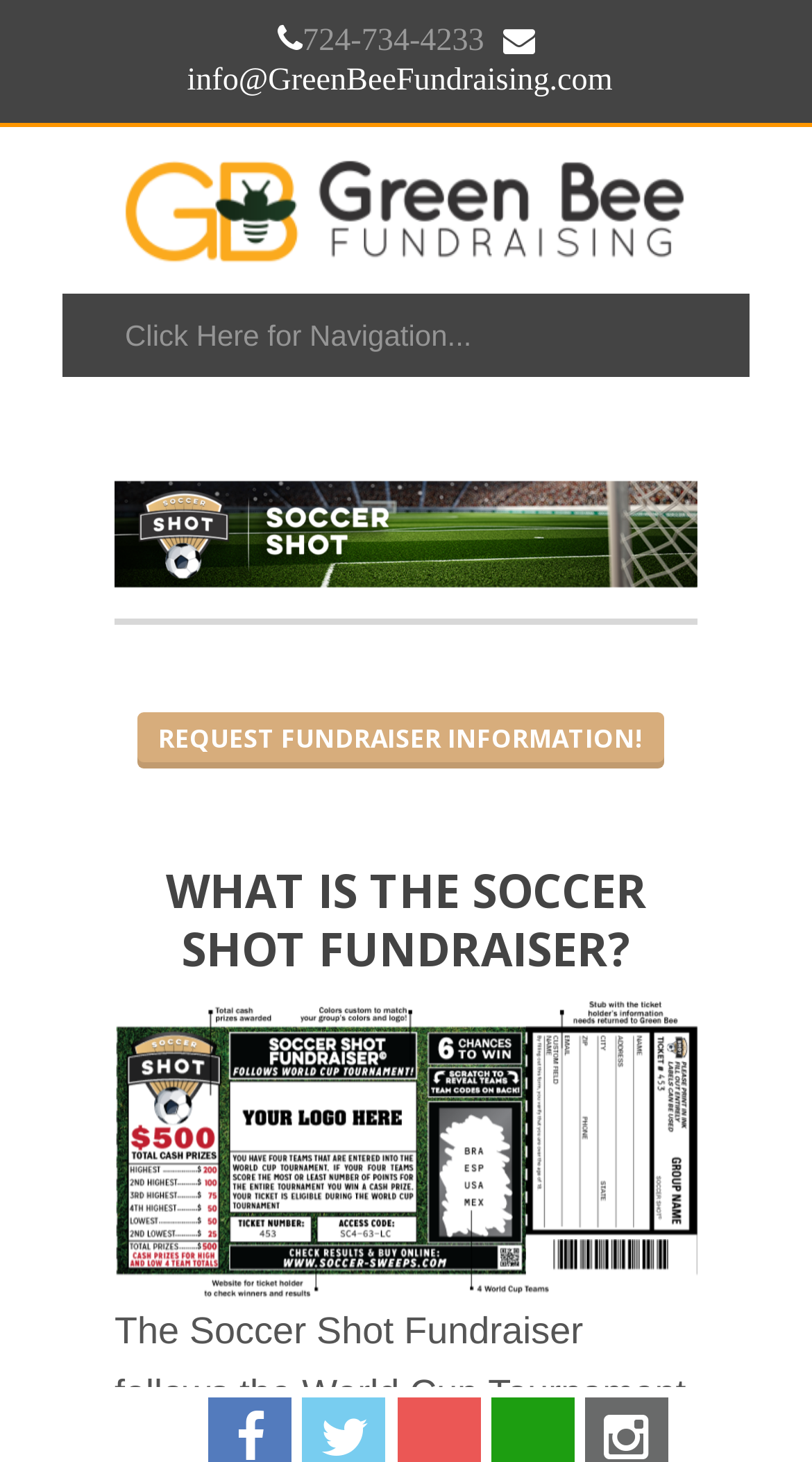What is the email address to contact?
From the screenshot, supply a one-word or short-phrase answer.

info@GreenBeeFundraising.com